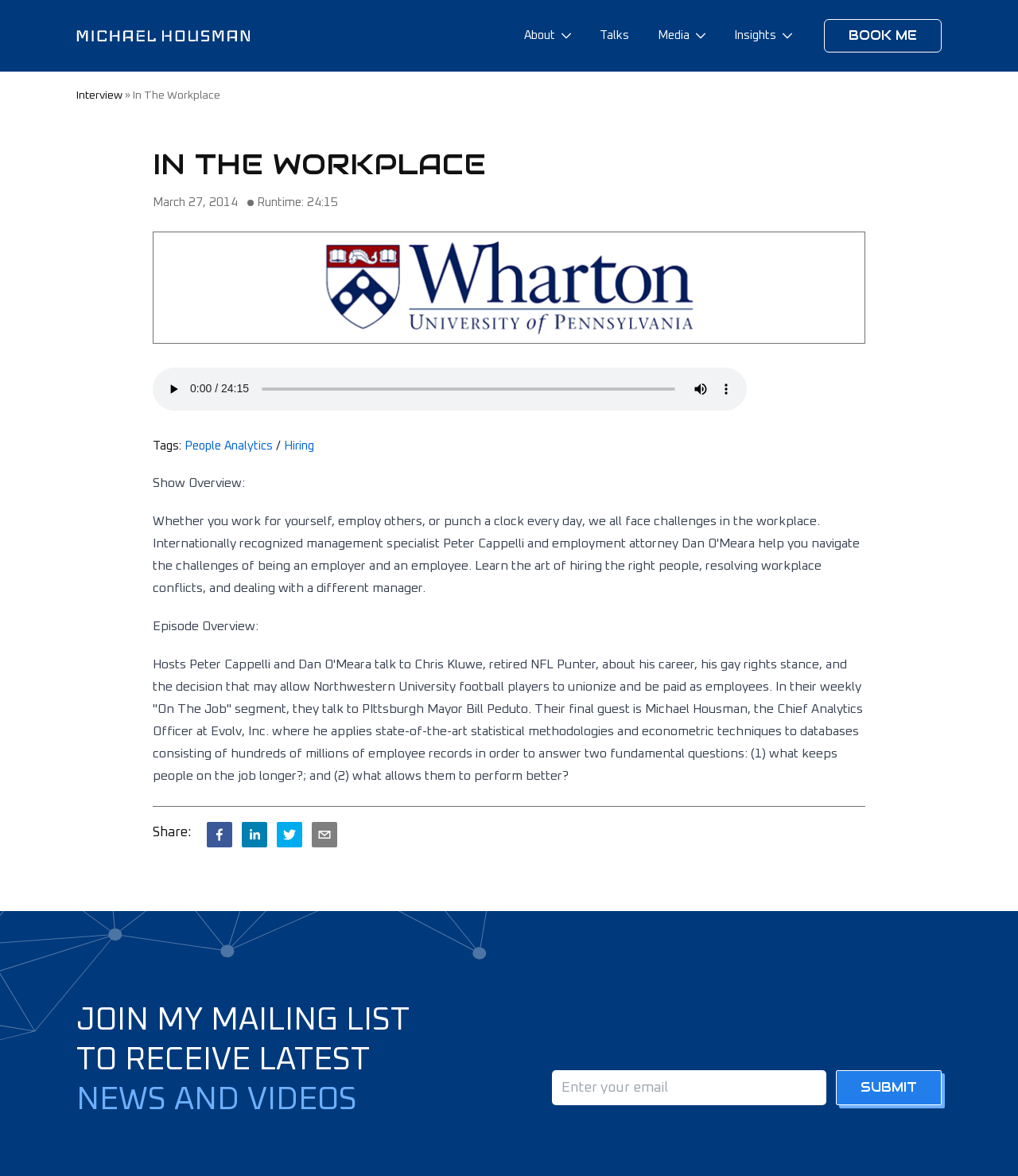Determine the bounding box coordinates for the area you should click to complete the following instruction: "Play the audio".

[0.158, 0.32, 0.183, 0.341]